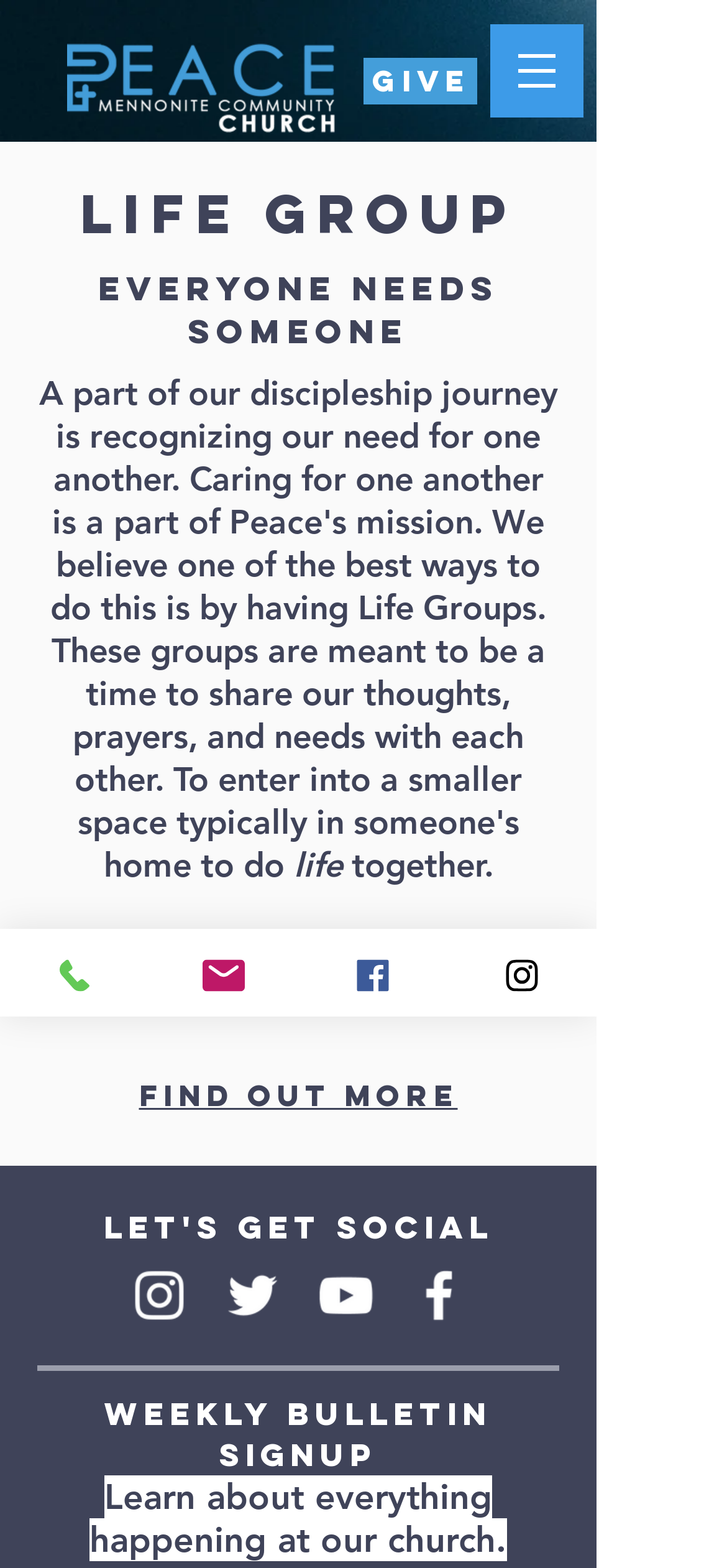Pinpoint the bounding box coordinates of the area that should be clicked to complete the following instruction: "Contact us via Email". The coordinates must be given as four float numbers between 0 and 1, i.e., [left, top, right, bottom].

[0.205, 0.592, 0.41, 0.648]